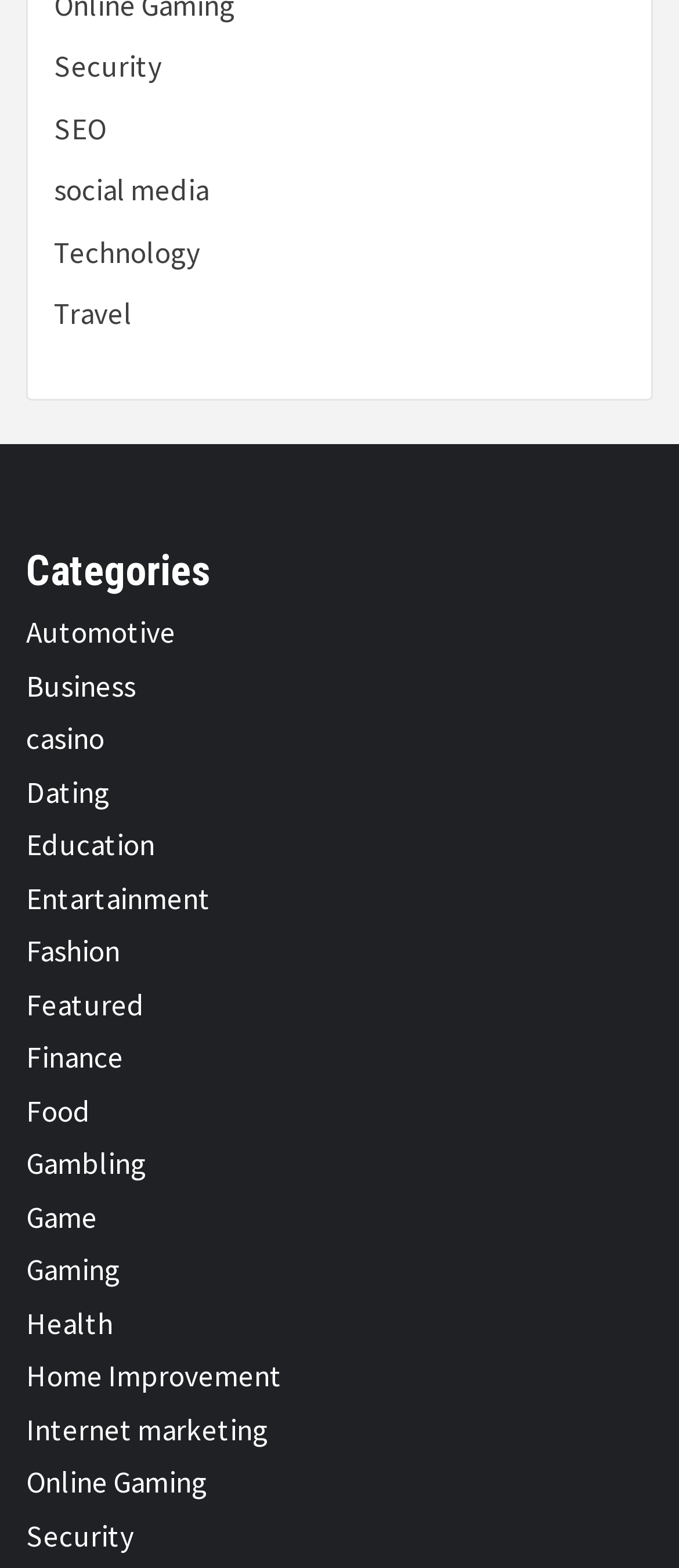Given the description: "@nuceramics", determine the bounding box coordinates of the UI element. The coordinates should be formatted as four float numbers between 0 and 1, [left, top, right, bottom].

None